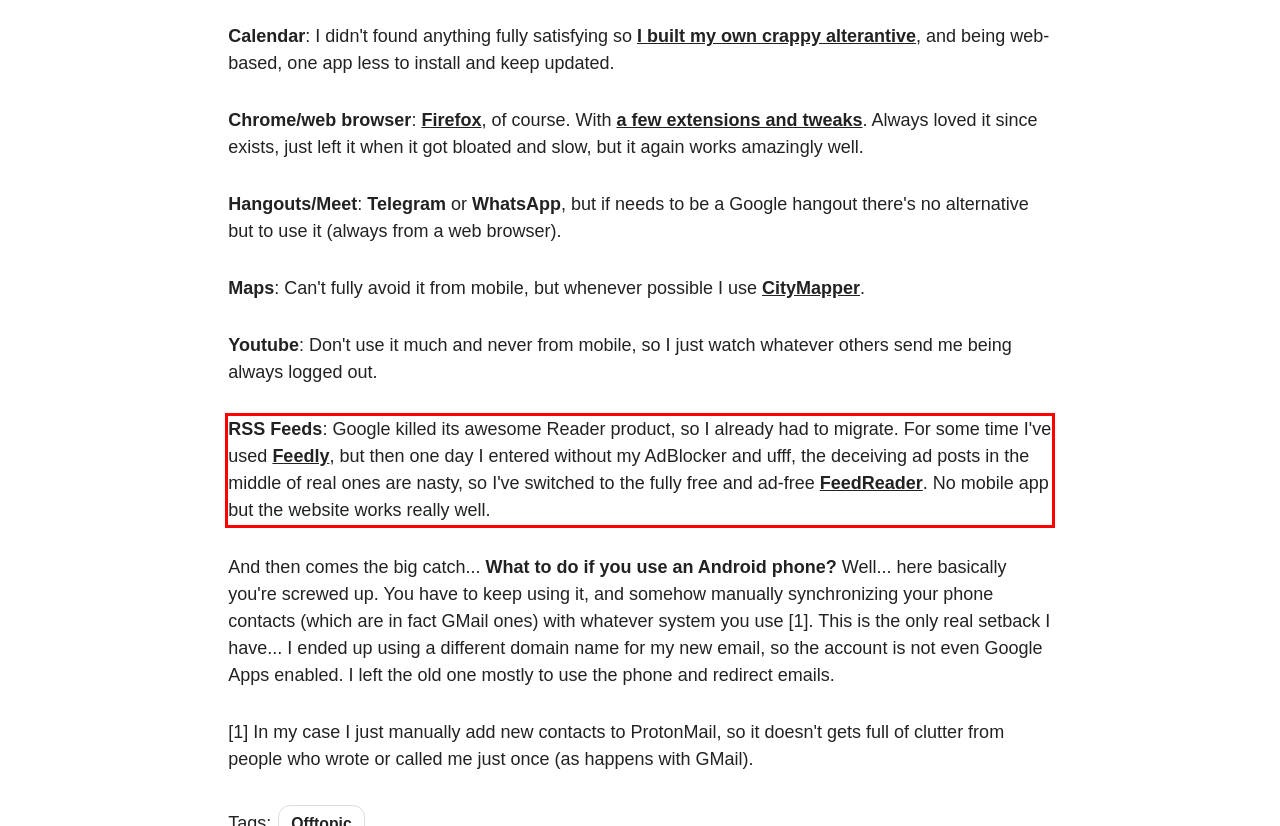There is a UI element on the webpage screenshot marked by a red bounding box. Extract and generate the text content from within this red box.

RSS Feeds: Google killed its awesome Reader product, so I already had to migrate. For some time I've used Feedly, but then one day I entered without my AdBlocker and ufff, the deceiving ad posts in the middle of real ones are nasty, so I've switched to the fully free and ad-free FeedReader. No mobile app but the website works really well.